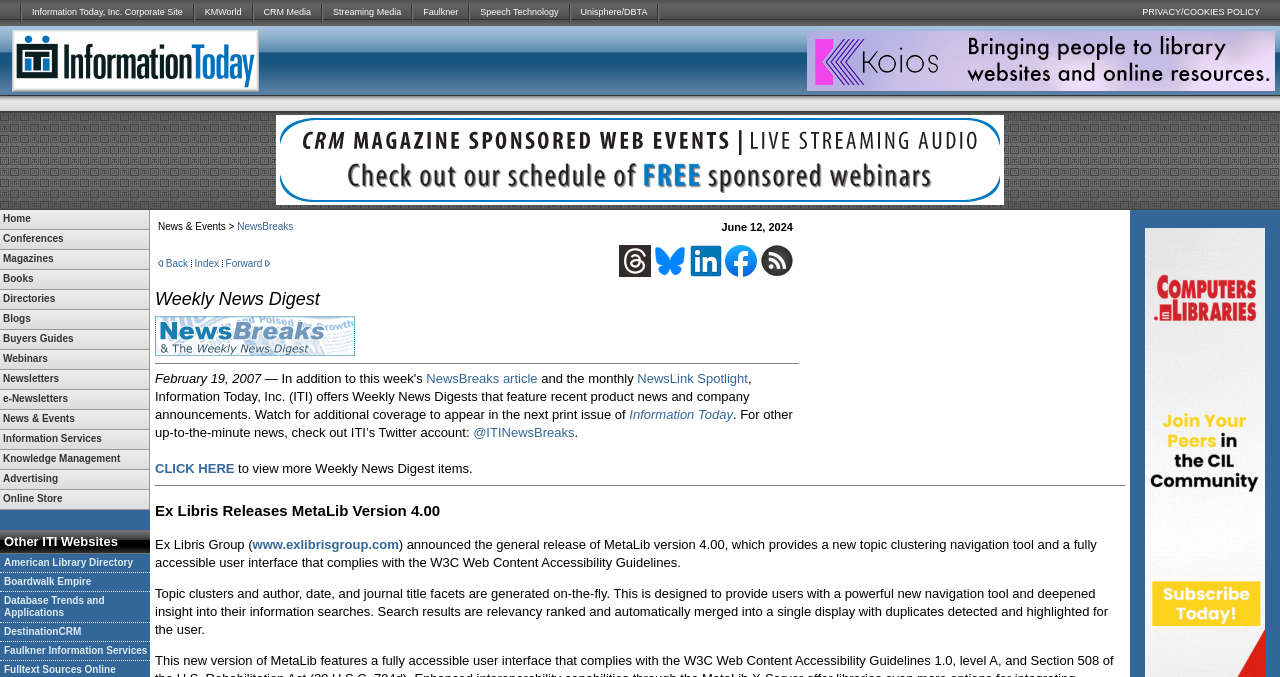Locate the bounding box coordinates of the clickable part needed for the task: "View PRIVACY/COOKIES POLICY".

[0.821, 0.0, 1.0, 0.038]